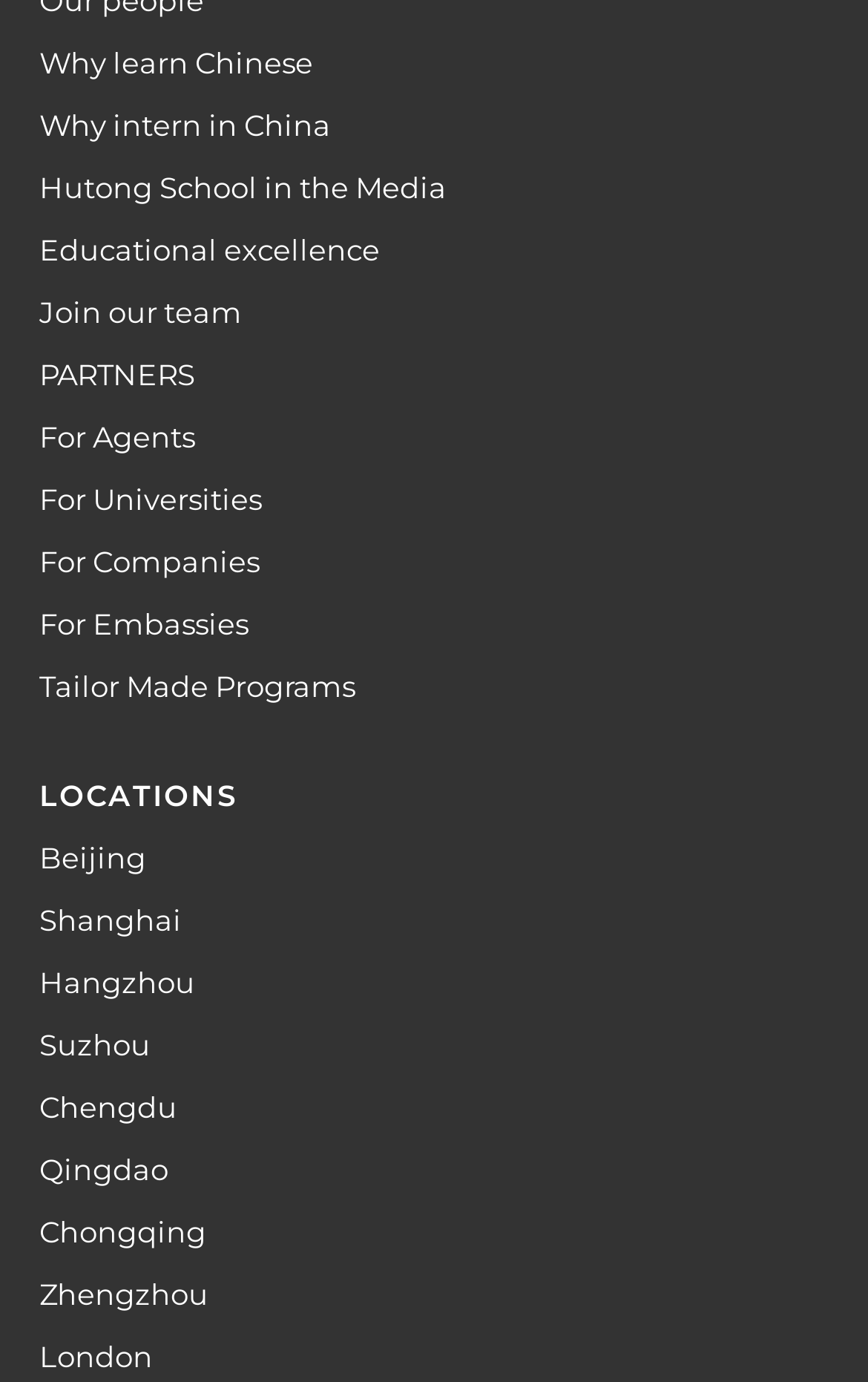Using the image as a reference, answer the following question in as much detail as possible:
What is the first location listed?

By examining the webpage, I found a section labeled 'LOCATIONS' which contains a list of links. The first link in this list is 'Beijing', which is the answer to the question.